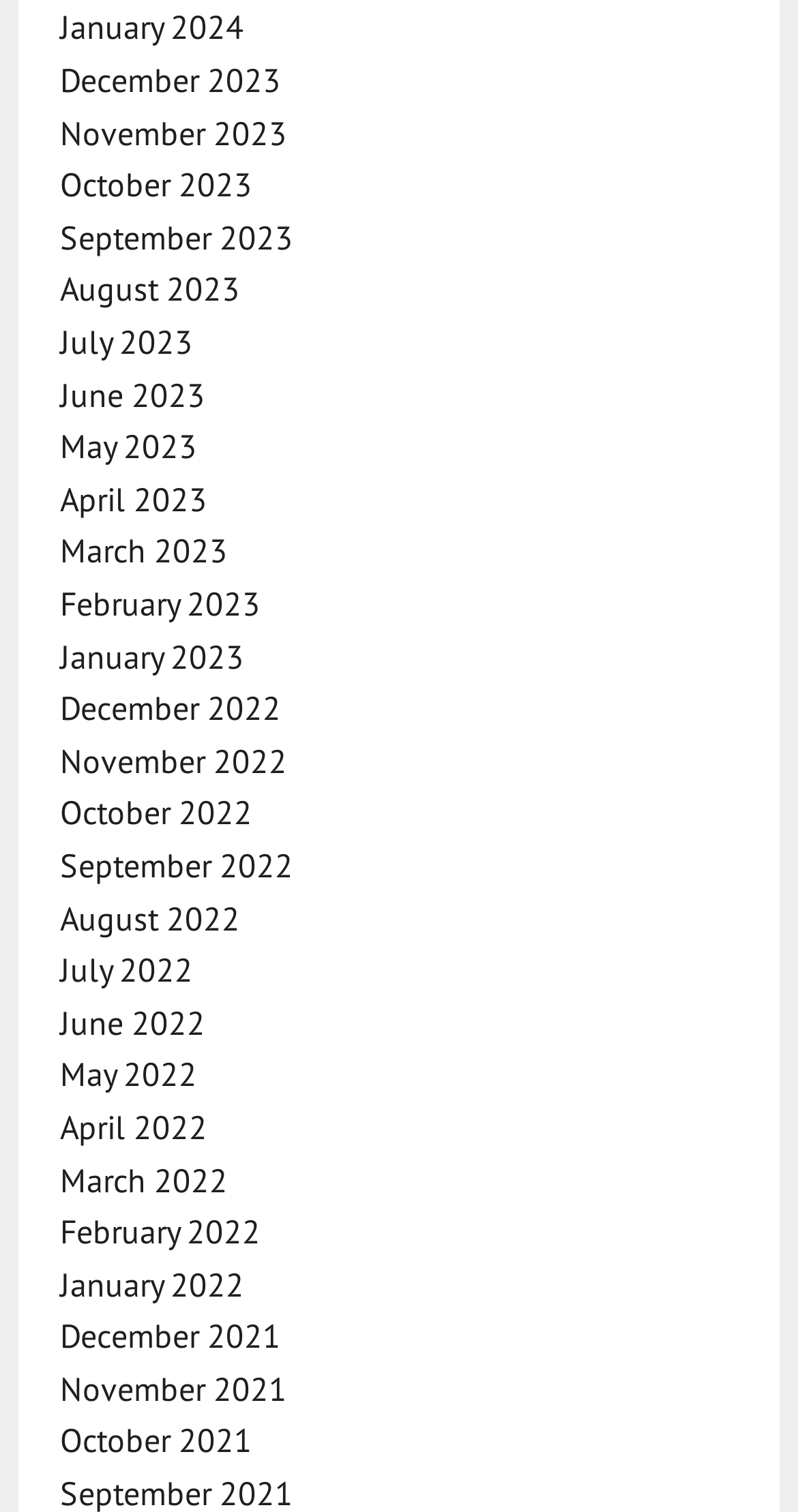Identify the bounding box coordinates of the element that should be clicked to fulfill this task: "Check October 2023". The coordinates should be provided as four float numbers between 0 and 1, i.e., [left, top, right, bottom].

[0.075, 0.109, 0.316, 0.136]